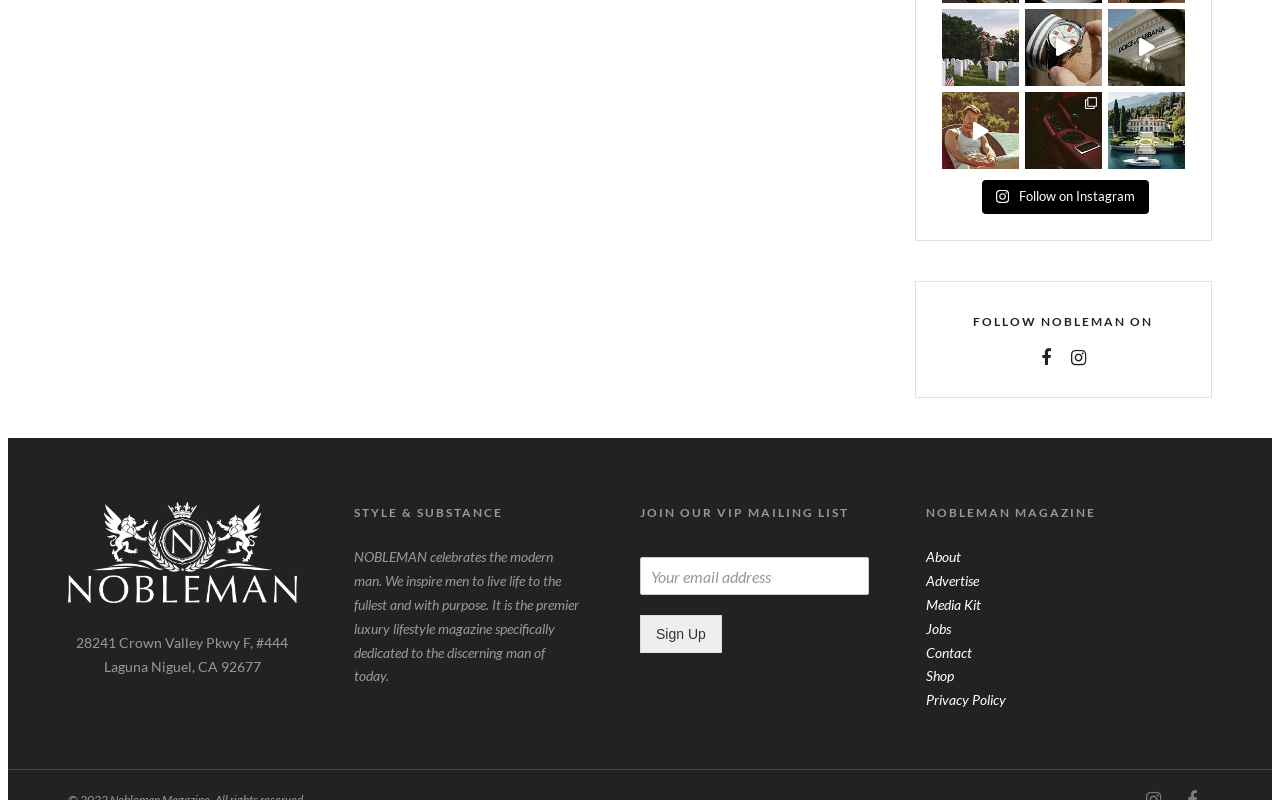Please locate the bounding box coordinates of the element that should be clicked to achieve the given instruction: "Shop".

[0.723, 0.834, 0.745, 0.855]